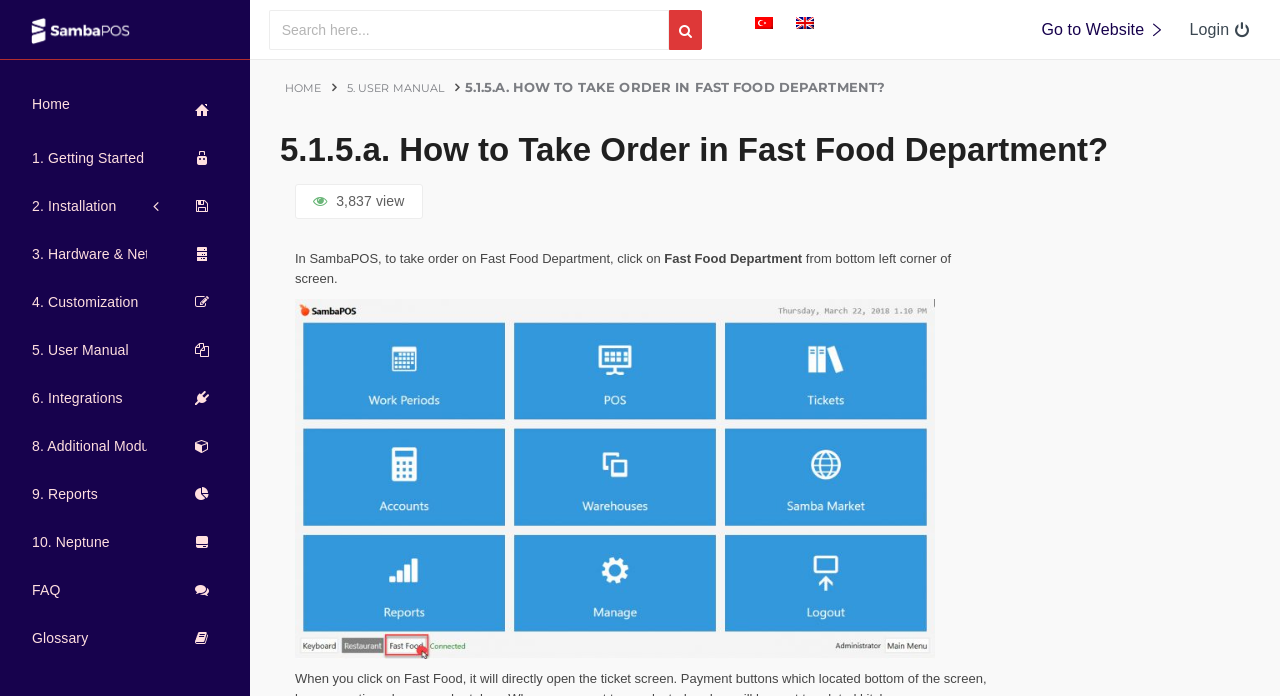Point out the bounding box coordinates of the section to click in order to follow this instruction: "Click on HOME".

[0.223, 0.116, 0.251, 0.136]